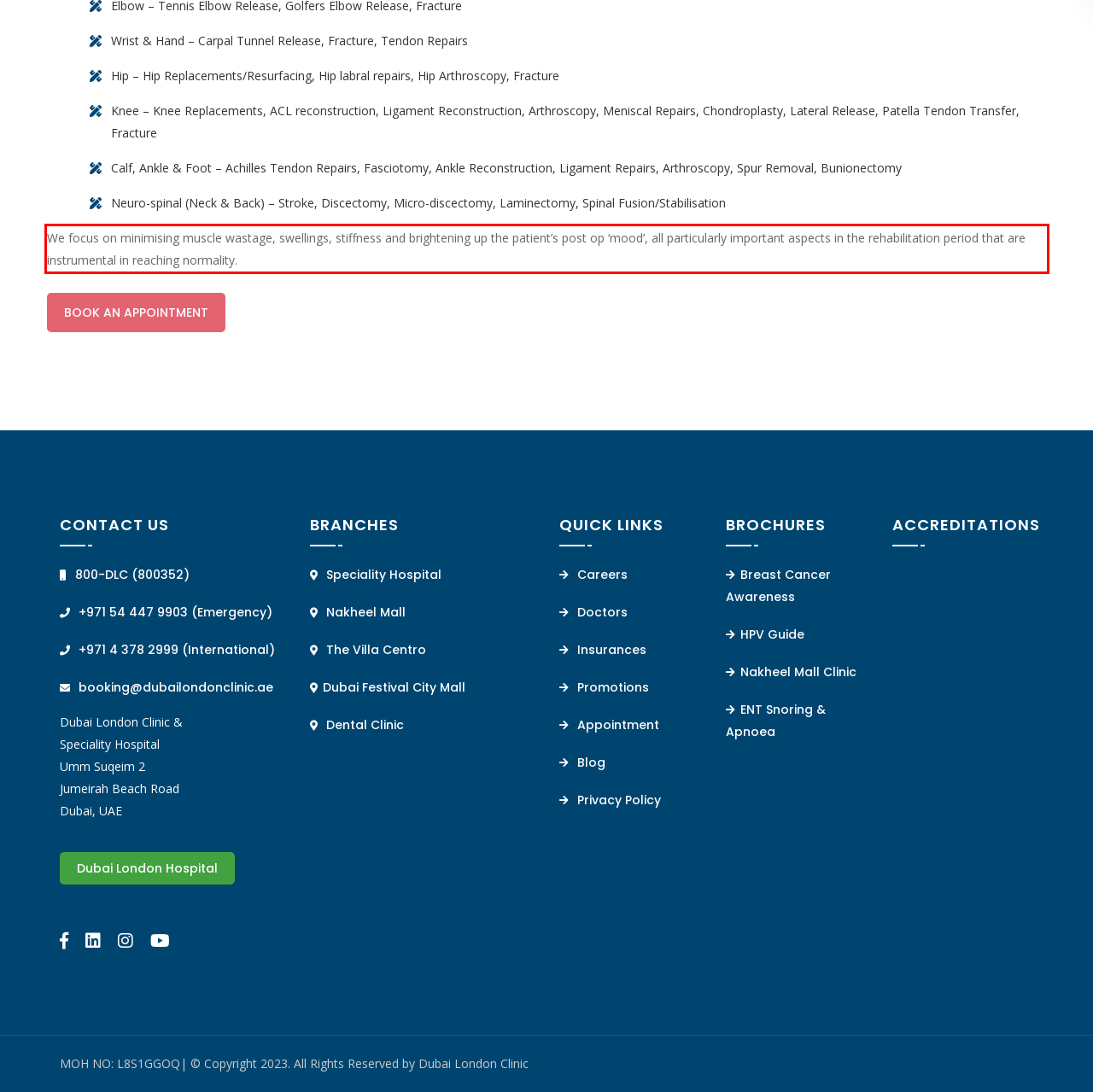You have a screenshot with a red rectangle around a UI element. Recognize and extract the text within this red bounding box using OCR.

We focus on minimising muscle wastage, swellings, stiffness and brightening up the patient’s post op ‘mood’, all particularly important aspects in the rehabilitation period that are instrumental in reaching normality.